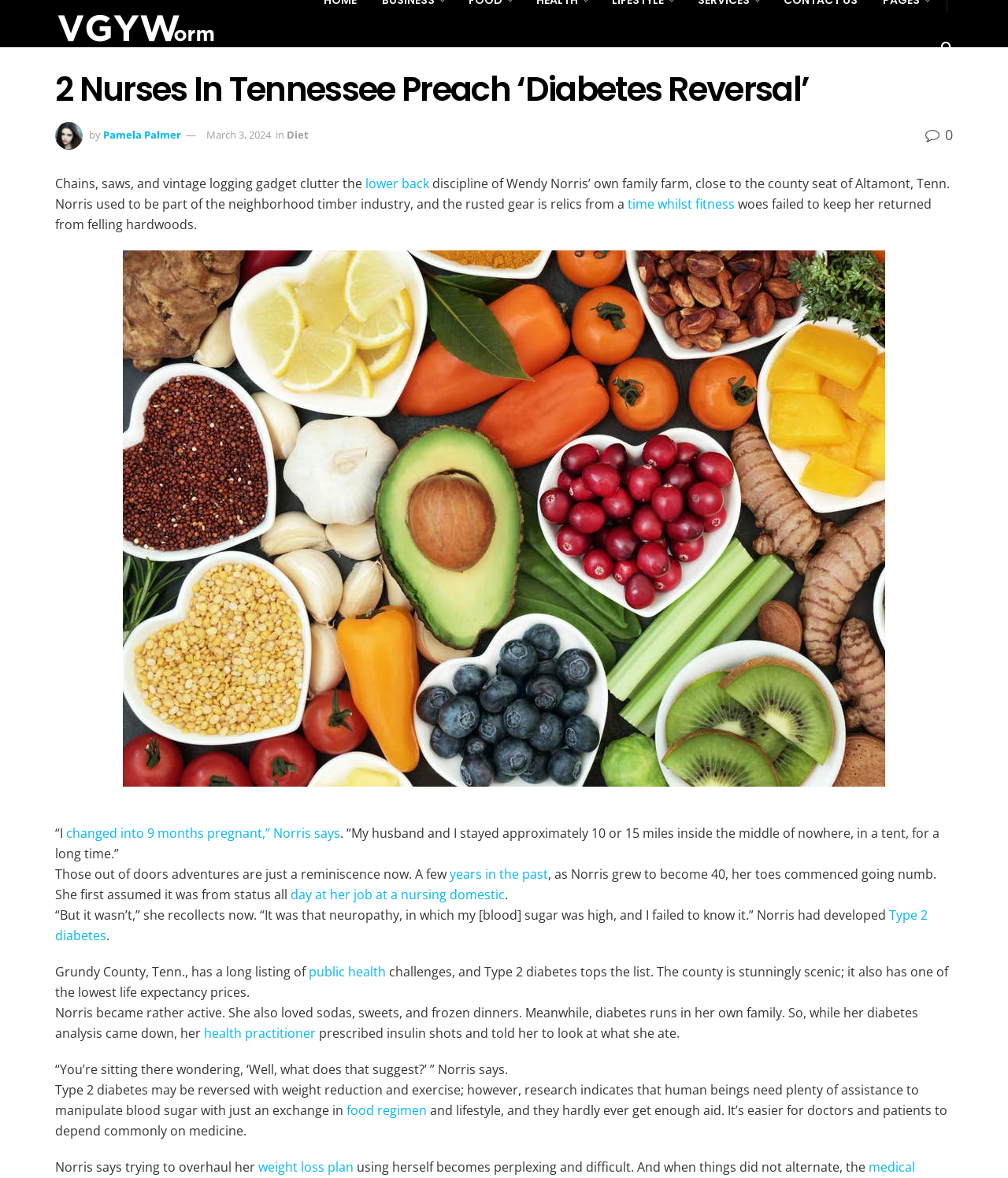Find the bounding box coordinates for the element that must be clicked to complete the instruction: "Read the story about Wendy Norris' experience with diabetes". The coordinates should be four float numbers between 0 and 1, indicated as [left, top, right, bottom].

[0.055, 0.148, 0.362, 0.163]